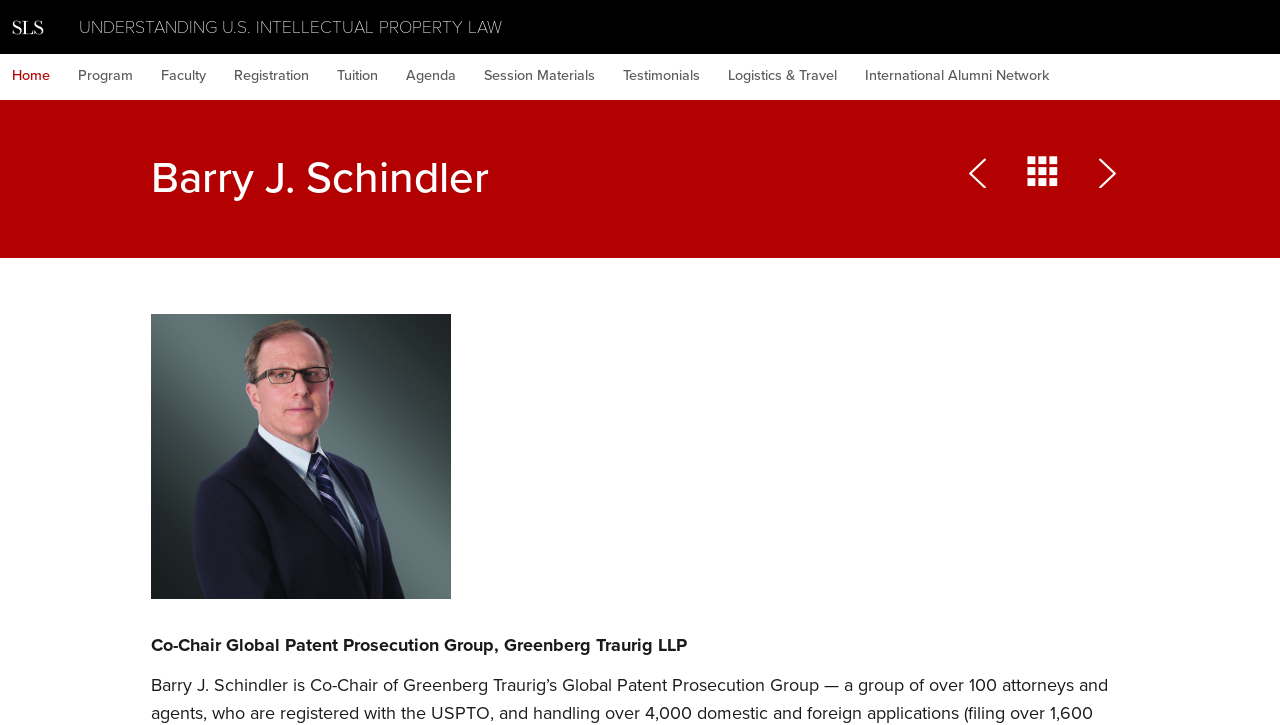Please determine the bounding box coordinates of the element to click in order to execute the following instruction: "Go to the Program page". The coordinates should be four float numbers between 0 and 1, specified as [left, top, right, bottom].

[0.052, 0.074, 0.113, 0.138]